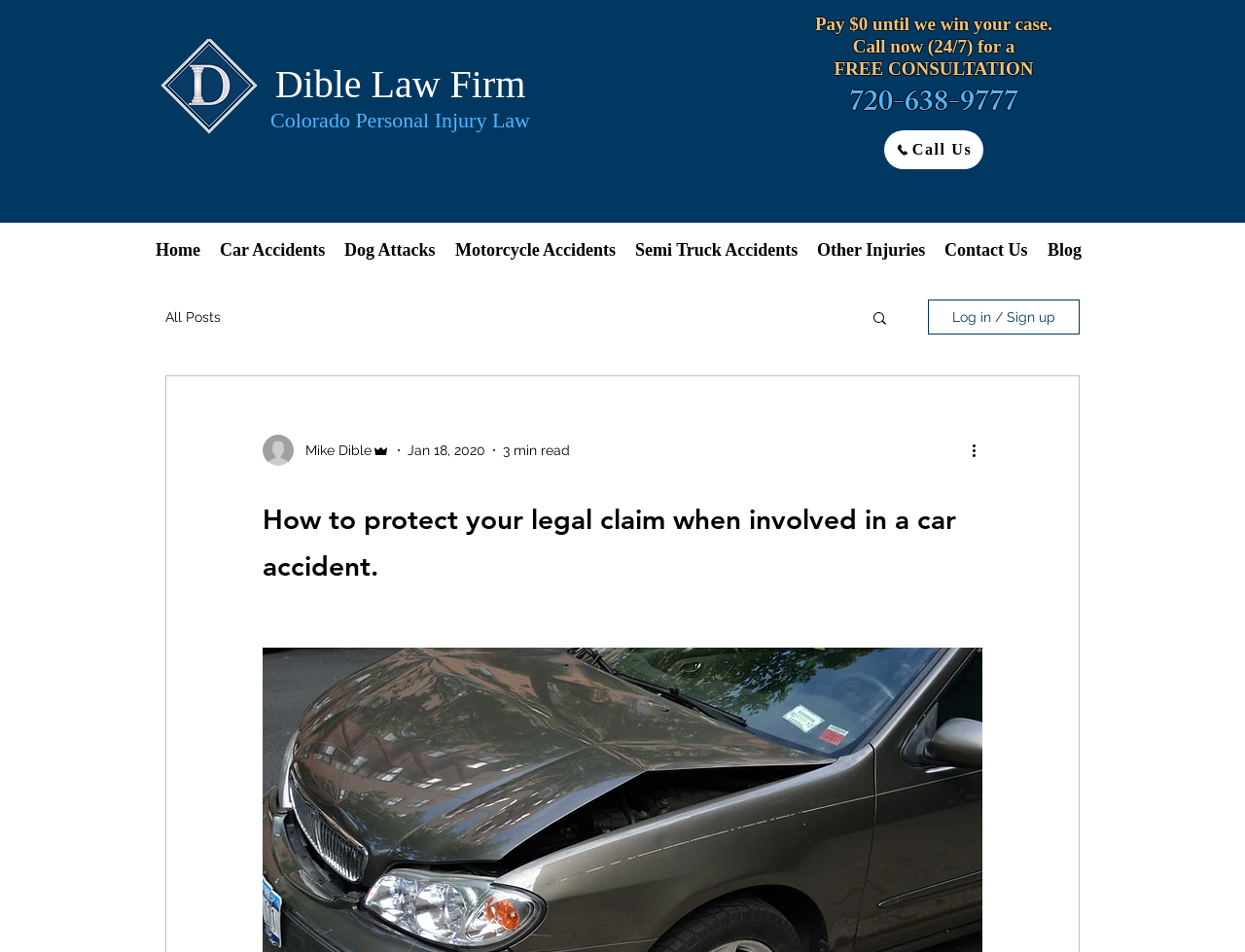Answer the following inquiry with a single word or phrase:
What type of accidents does the law firm handle?

Car Accidents, Dog Attacks, etc.